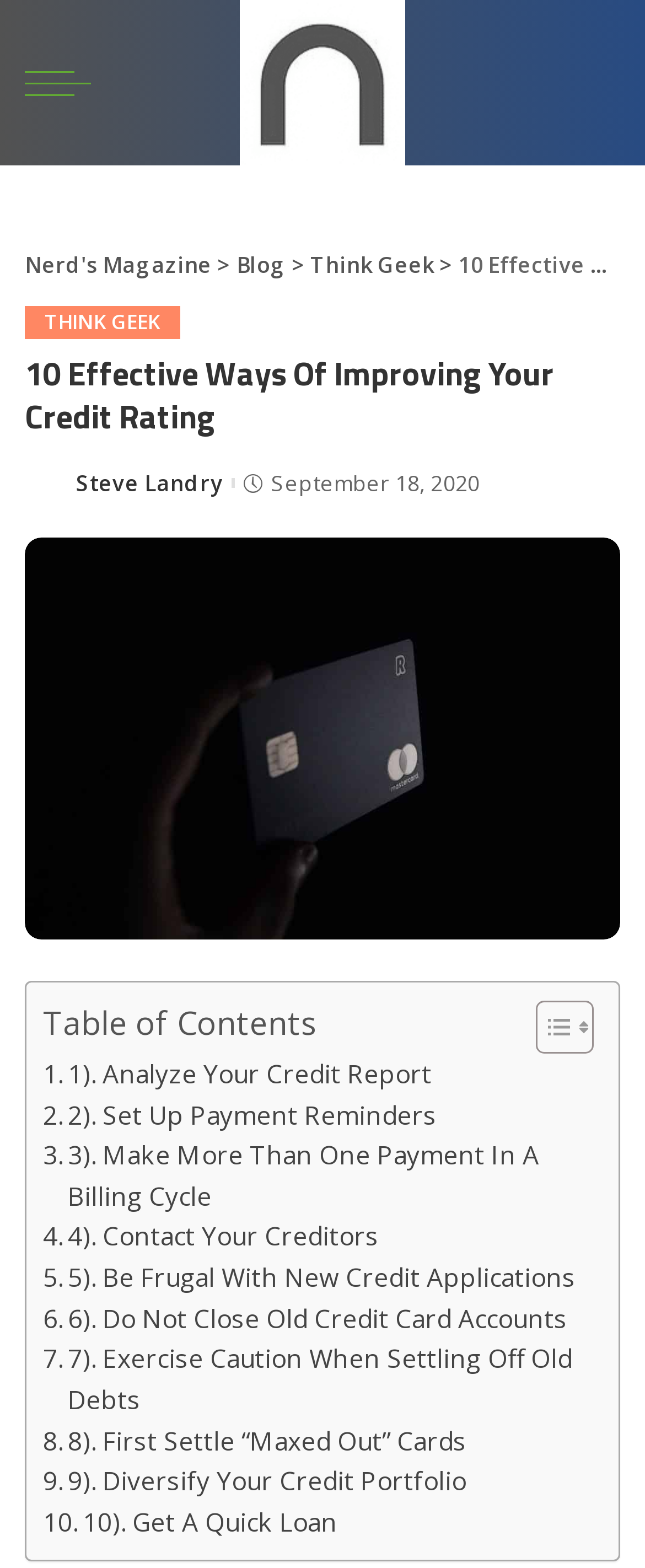What is the purpose of the webpage?
Answer the question with a single word or phrase, referring to the image.

Improving credit rating